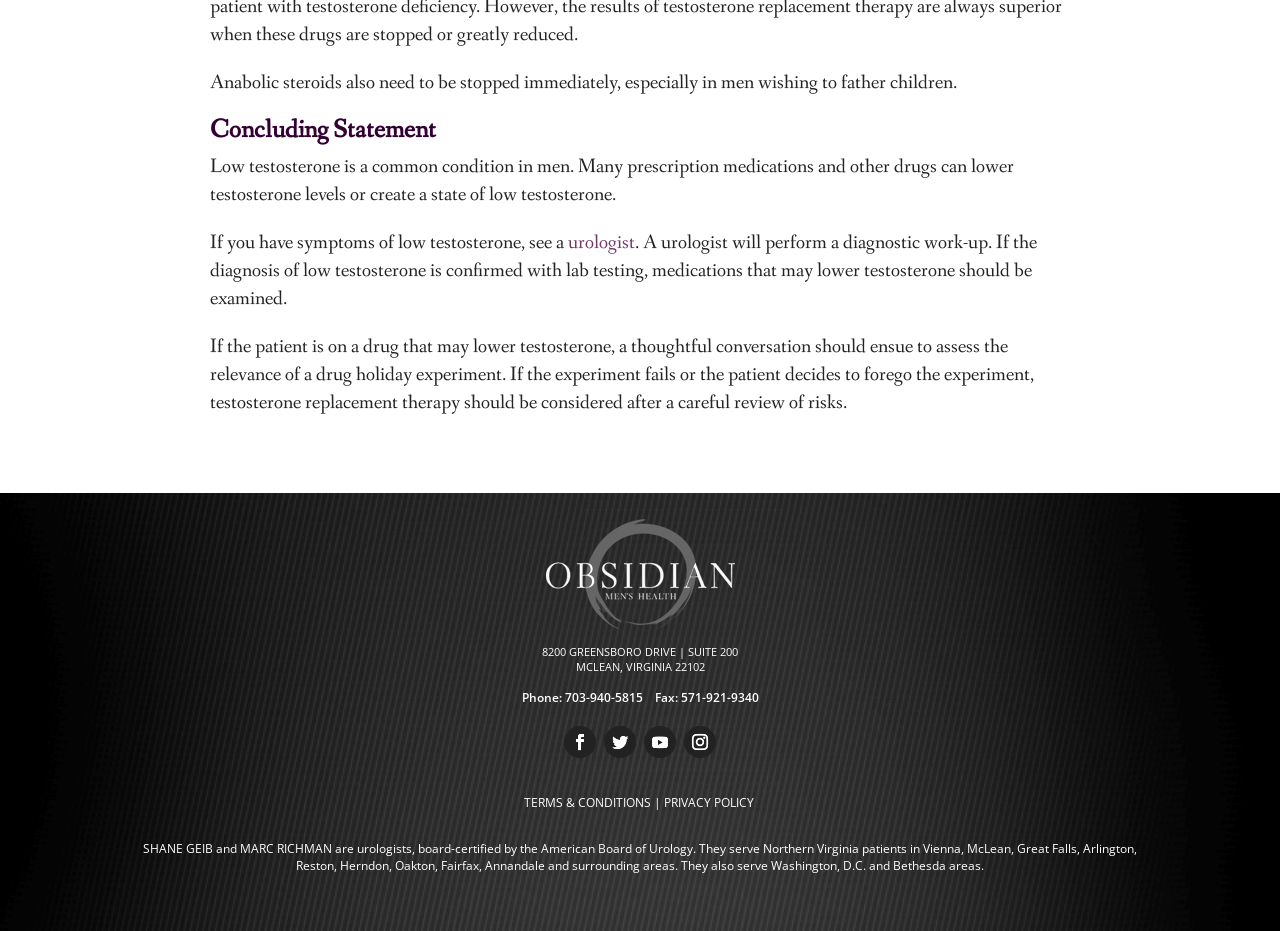Determine the bounding box coordinates for the area that should be clicked to carry out the following instruction: "Visit the office location".

[0.423, 0.692, 0.577, 0.724]